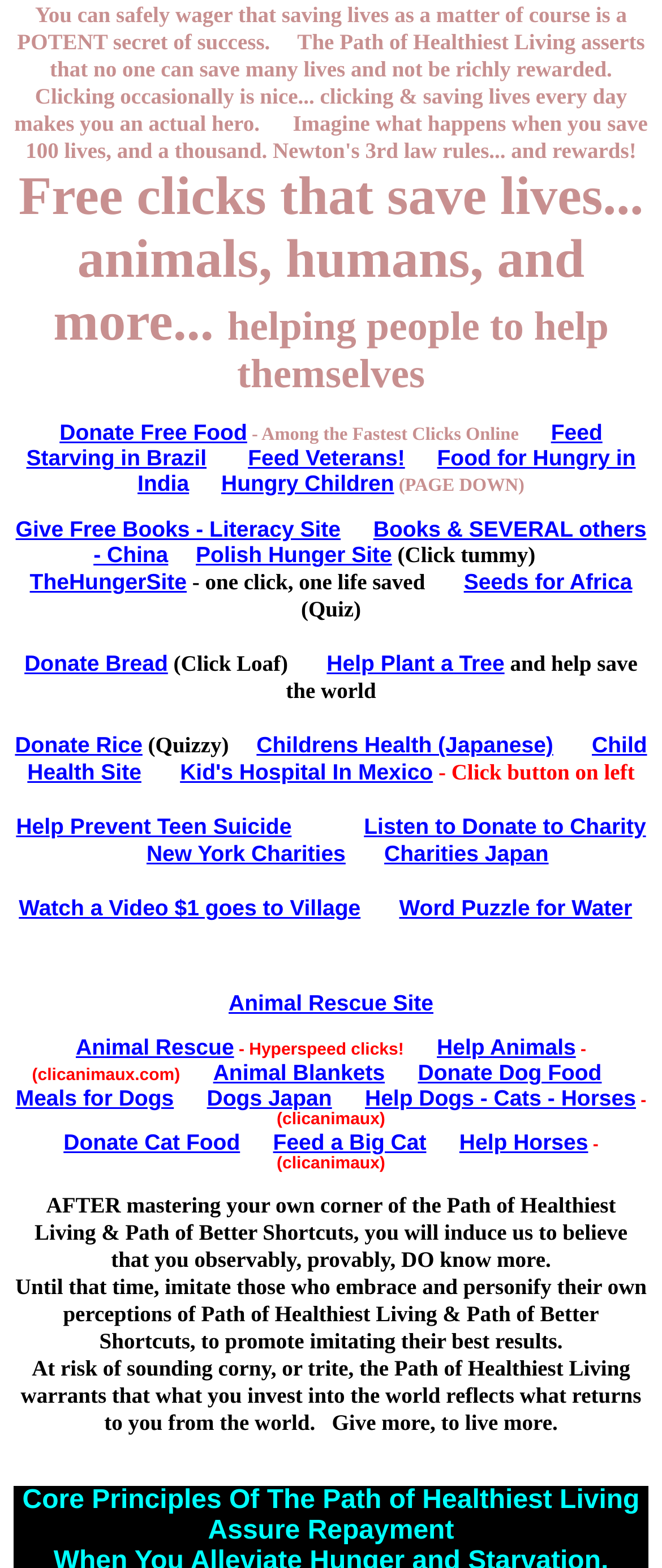Please find the bounding box coordinates of the clickable region needed to complete the following instruction: "Donate Free Food". The bounding box coordinates must consist of four float numbers between 0 and 1, i.e., [left, top, right, bottom].

[0.09, 0.268, 0.373, 0.284]